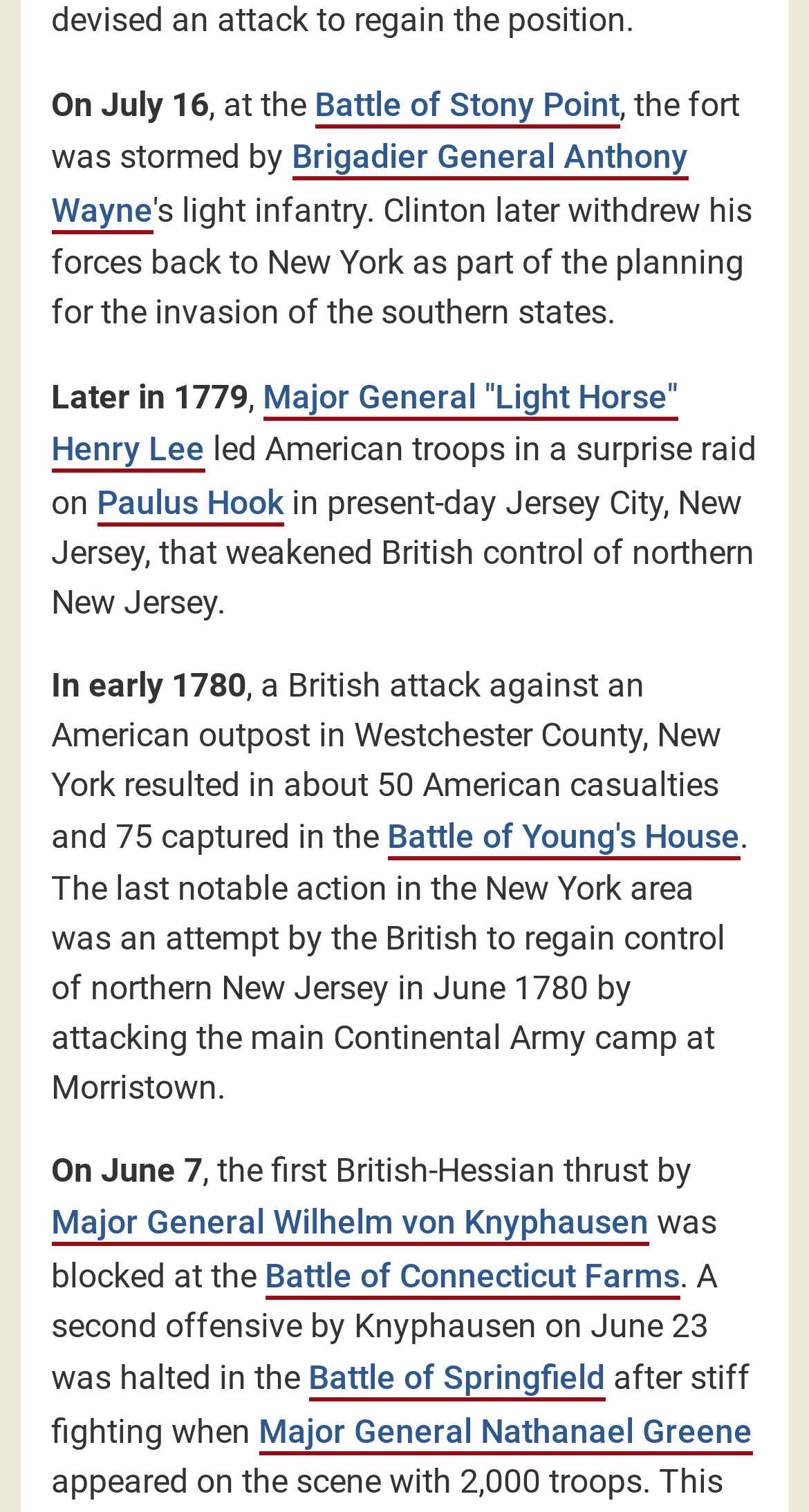Can you pinpoint the bounding box coordinates for the clickable element required for this instruction: "Click on the link to learn more about the Battle of Stony Point"? The coordinates should be four float numbers between 0 and 1, i.e., [left, top, right, bottom].

[0.389, 0.056, 0.766, 0.085]